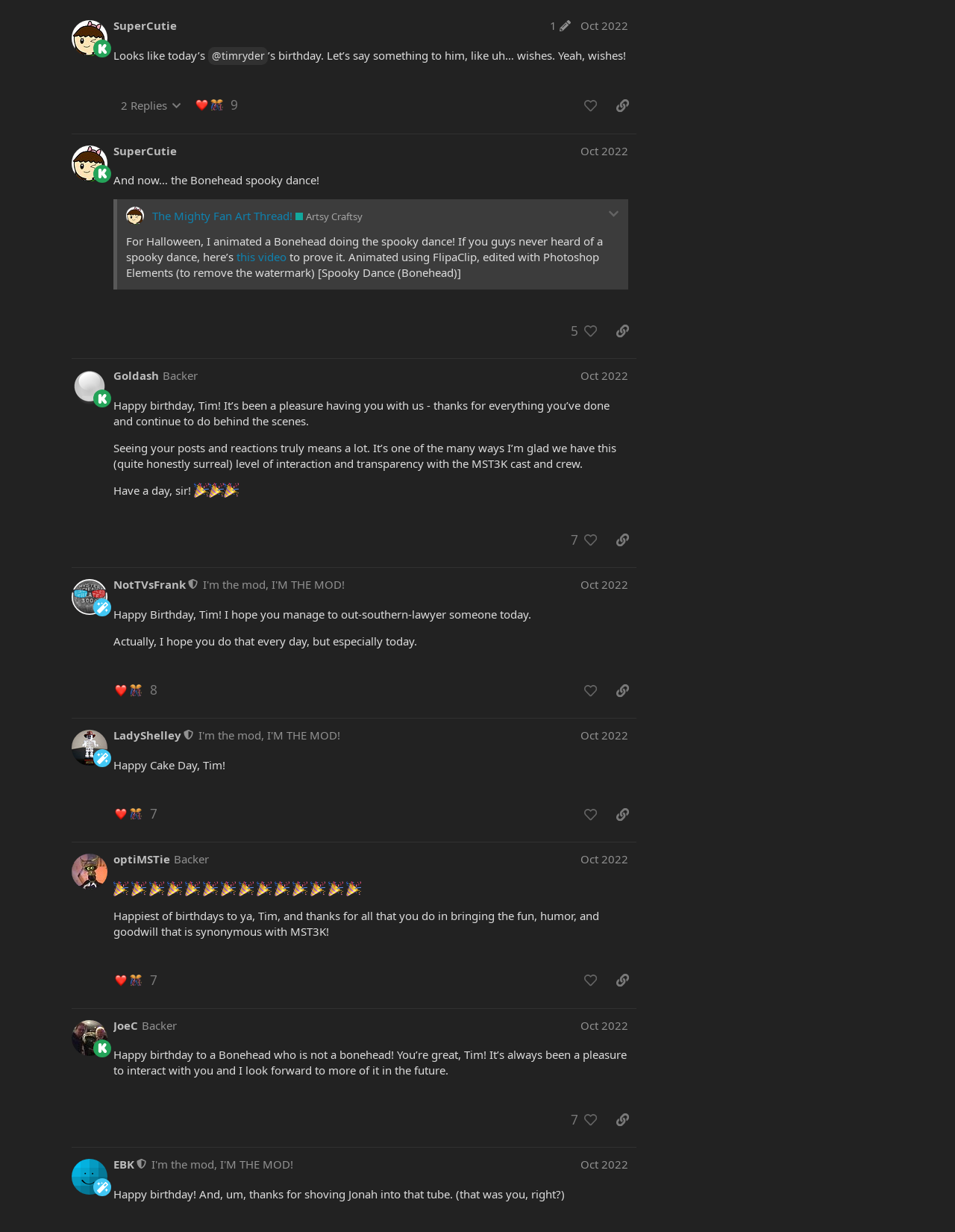Please determine the bounding box coordinates, formatted as (top-left x, top-left y, bottom-right x, bottom-right y), with all values as floating point numbers between 0 and 1. Identify the bounding box of the region described as: MST3K Minutiae (From Santo livestream)

[0.083, 0.748, 0.338, 0.78]